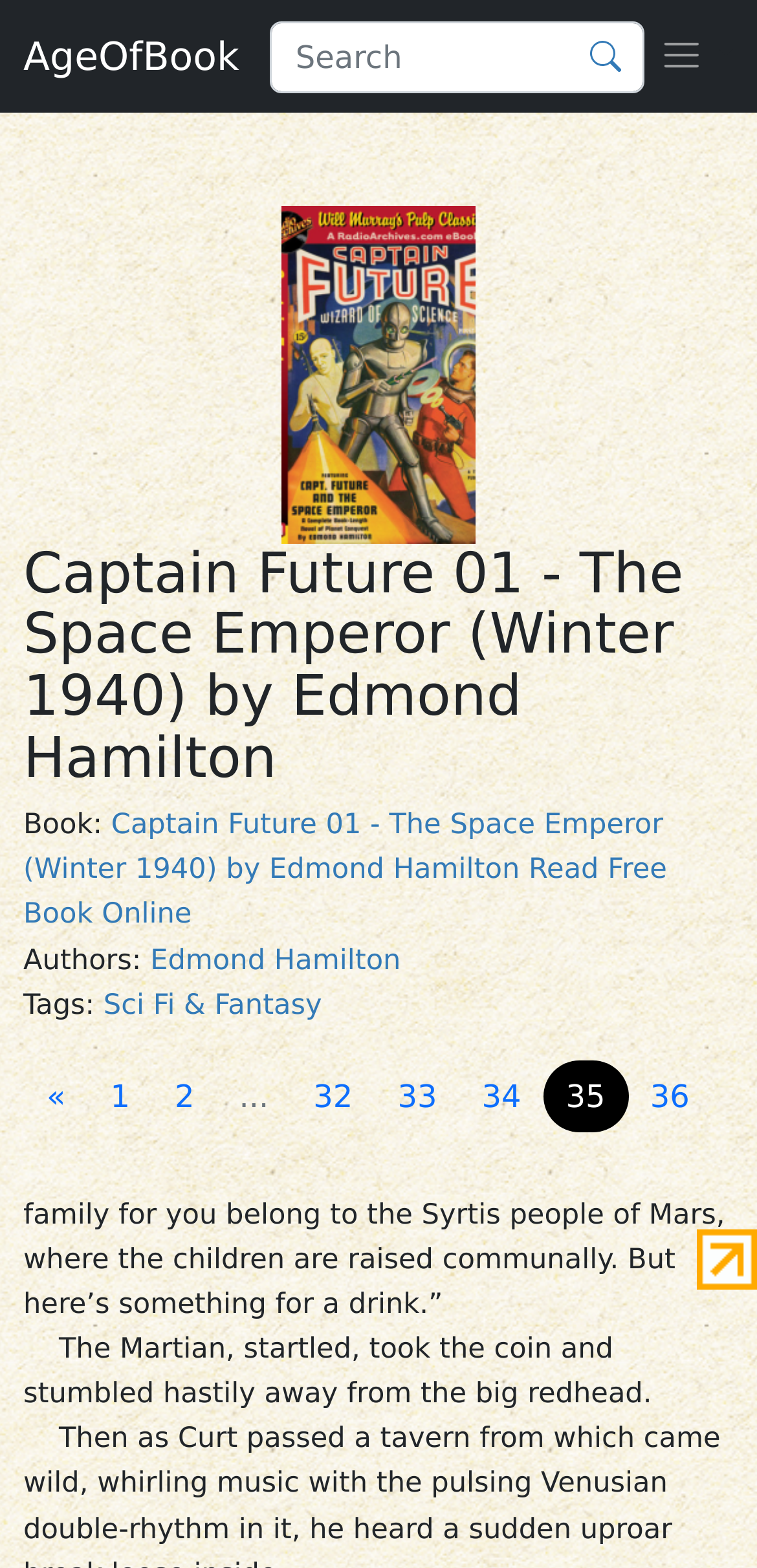Identify the bounding box coordinates of the section that should be clicked to achieve the task described: "View settings".

None